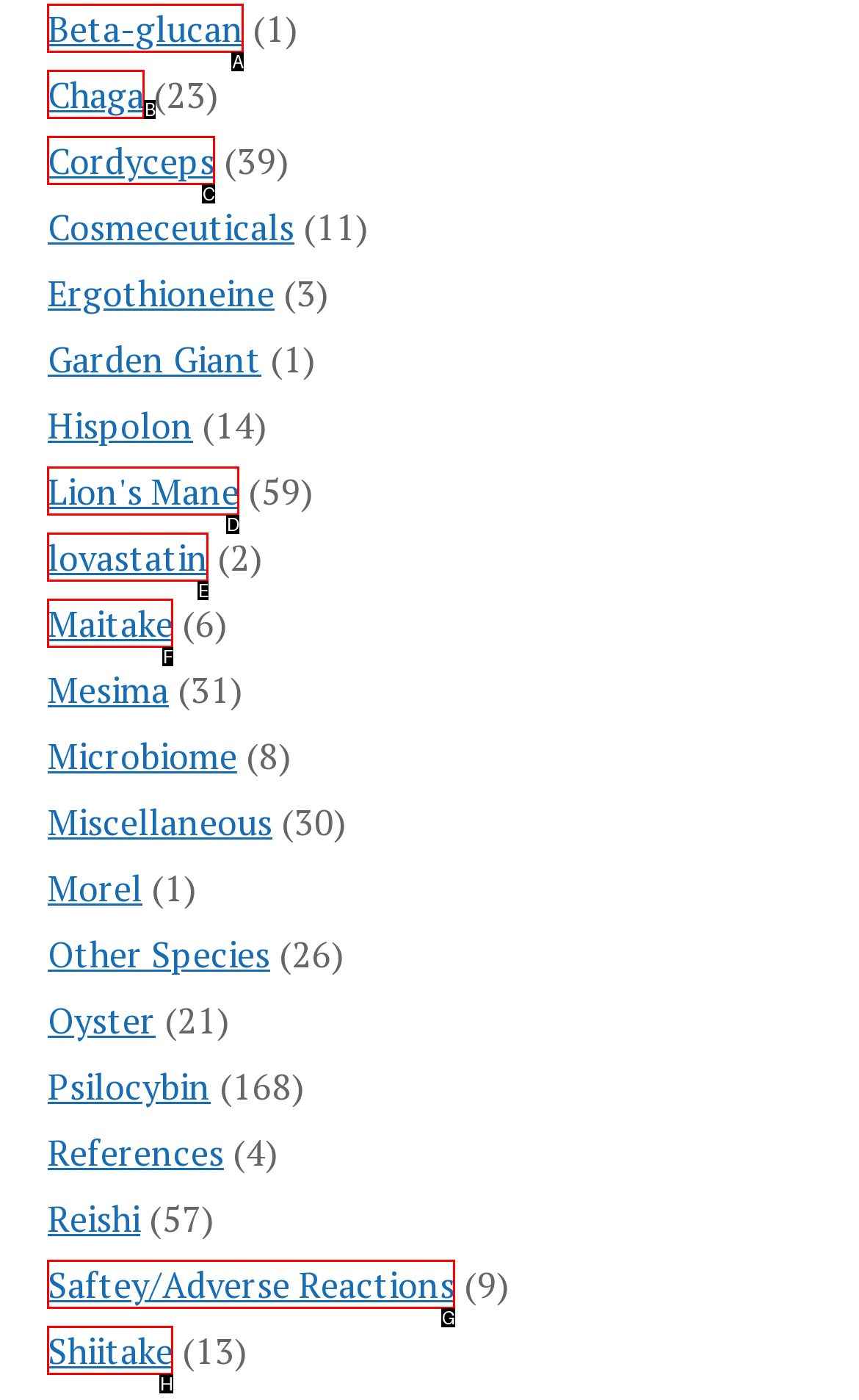Given the element description: Saftey/Adverse Reactions, choose the HTML element that aligns with it. Indicate your choice with the corresponding letter.

G